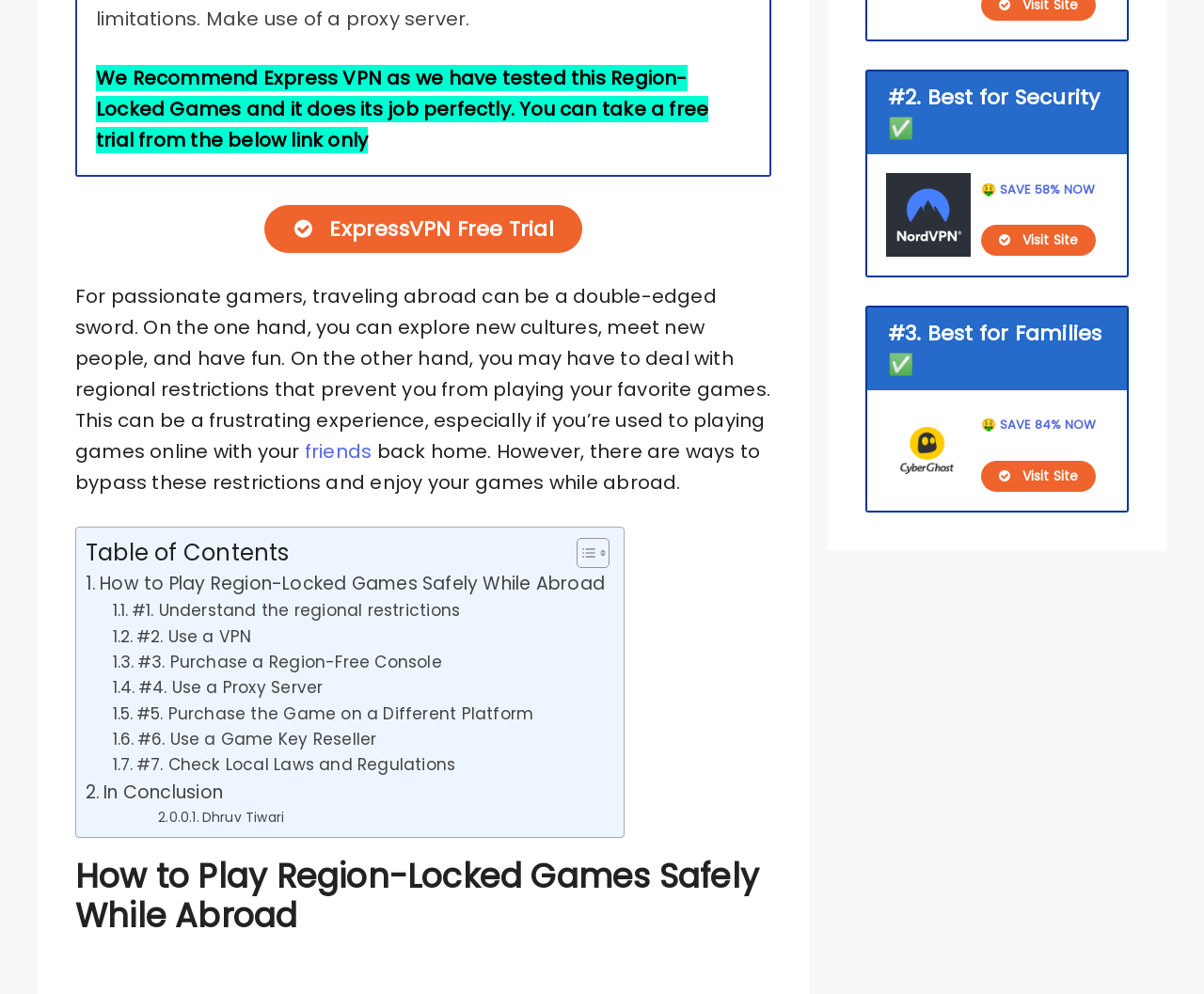Locate the bounding box of the UI element described in the following text: "friends".

[0.253, 0.441, 0.309, 0.467]